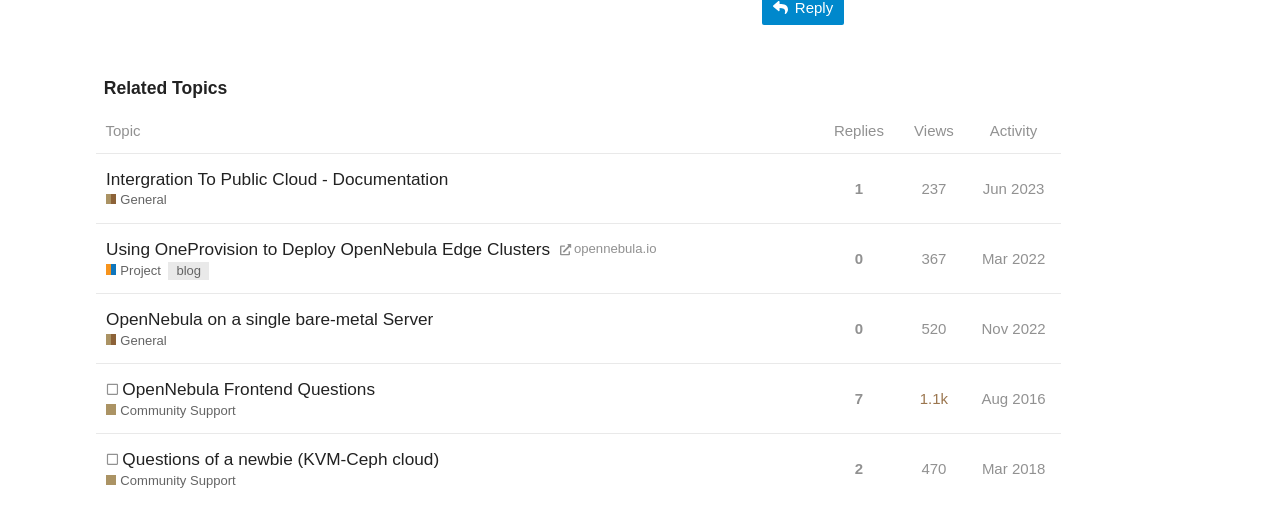Find the bounding box coordinates for the element described here: "OpenNebula Frontend Questions".

[0.096, 0.69, 0.293, 0.785]